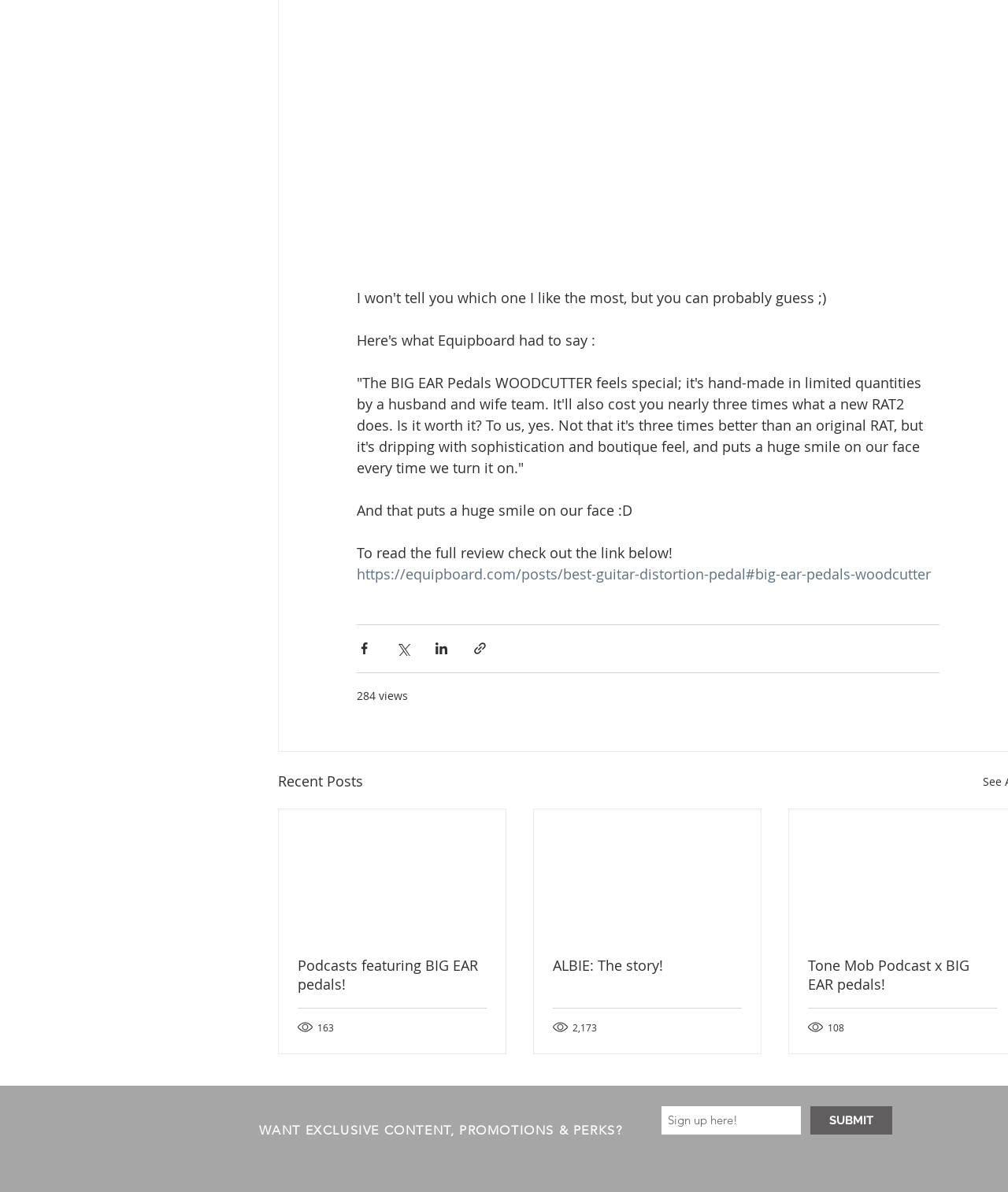What is the topic of the 'Tone Mob Podcast x BIG EAR pedals!' article?
Kindly give a detailed and elaborate answer to the question.

The article 'Tone Mob Podcast x BIG EAR pedals!' likely discusses a podcast episode that features BIG EAR pedals, possibly an interview or review of their products.